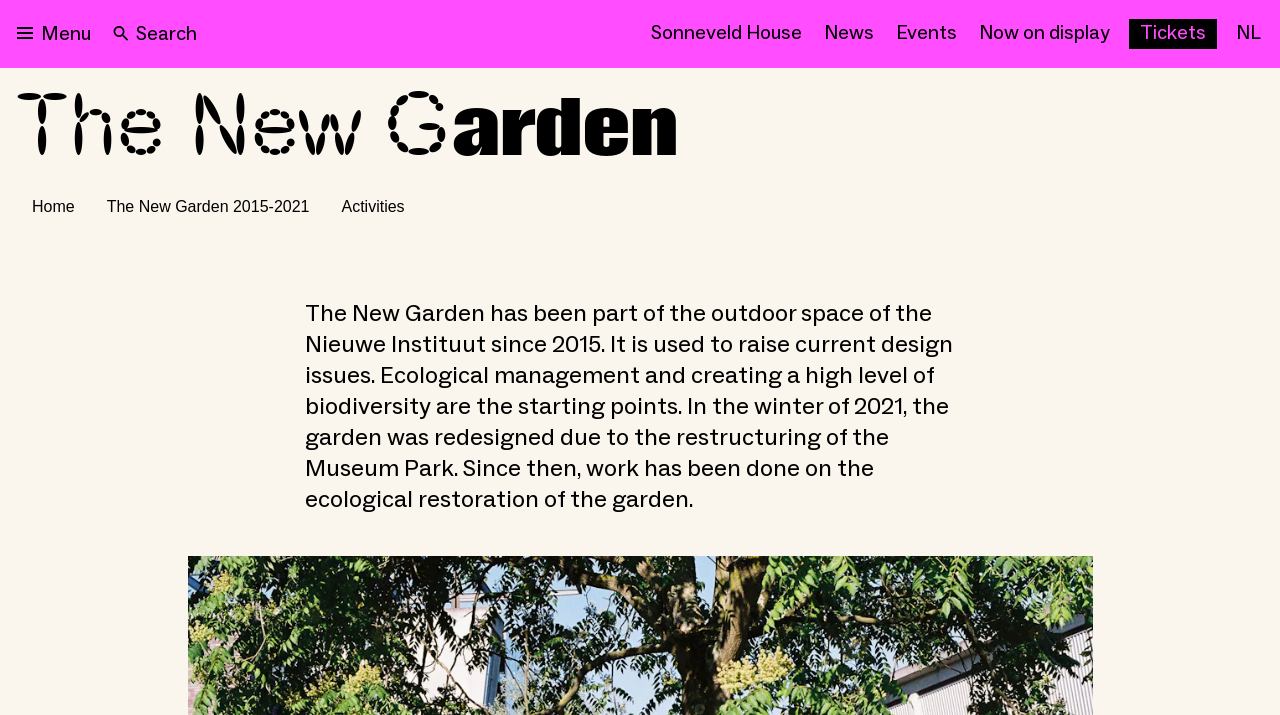How many links are there in the top navigation bar? Examine the screenshot and reply using just one word or a brief phrase.

7